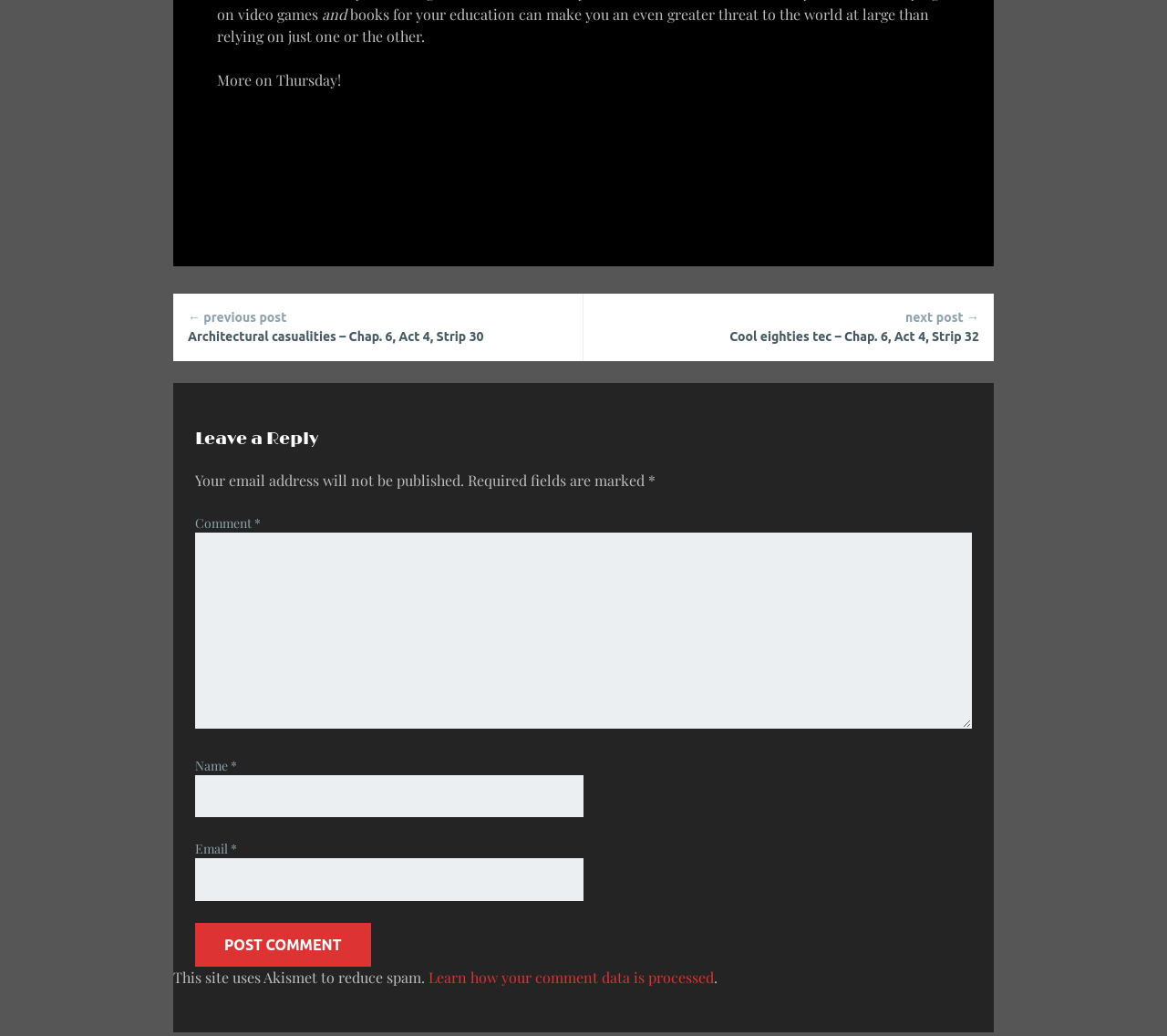What is the name of the next post?
Utilize the information in the image to give a detailed answer to the question.

The link 'next post → Cool eighties tec – Chap. 6, Act 4, Strip 32' is located above the 'Continue Reading' button, suggesting that it is a link to the next post on the website.